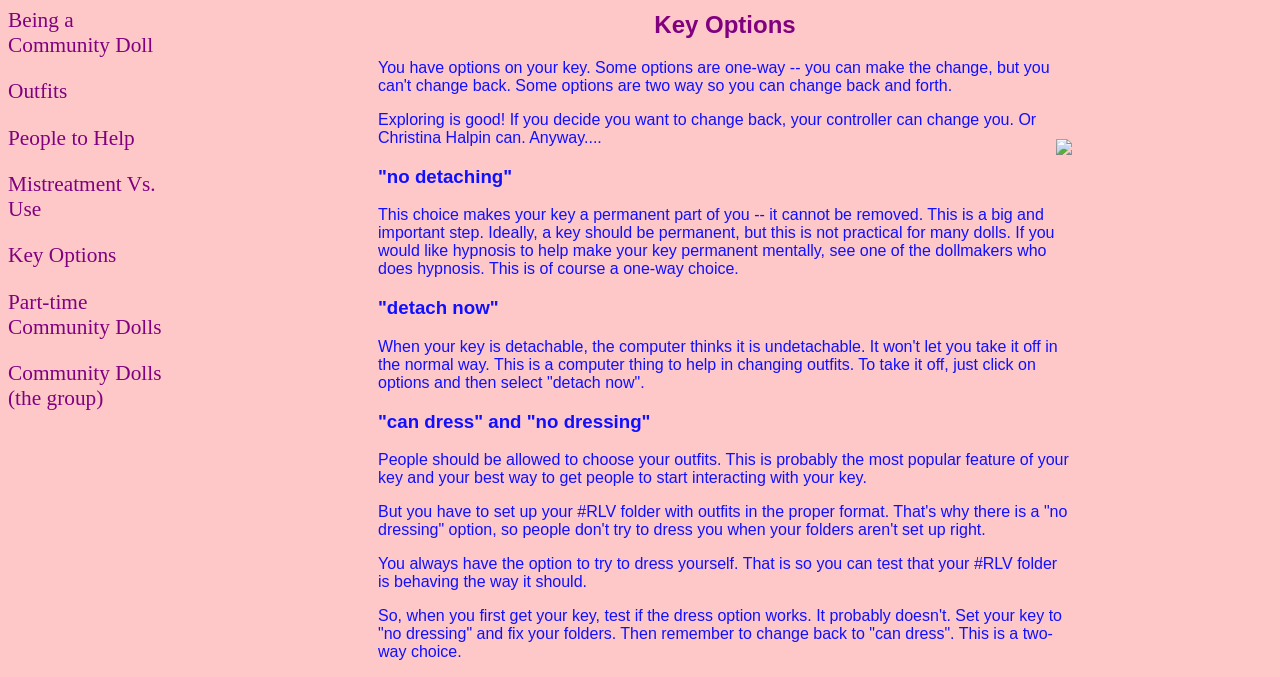What happens when the key is detachable?
Based on the content of the image, thoroughly explain and answer the question.

When the key is detachable, the computer thinks it is undetachable, and it won't let the doll take it off in the normal way. This is a computer thing to help in changing outfits, and to take it off, the doll needs to click on options and then select 'detach now'.